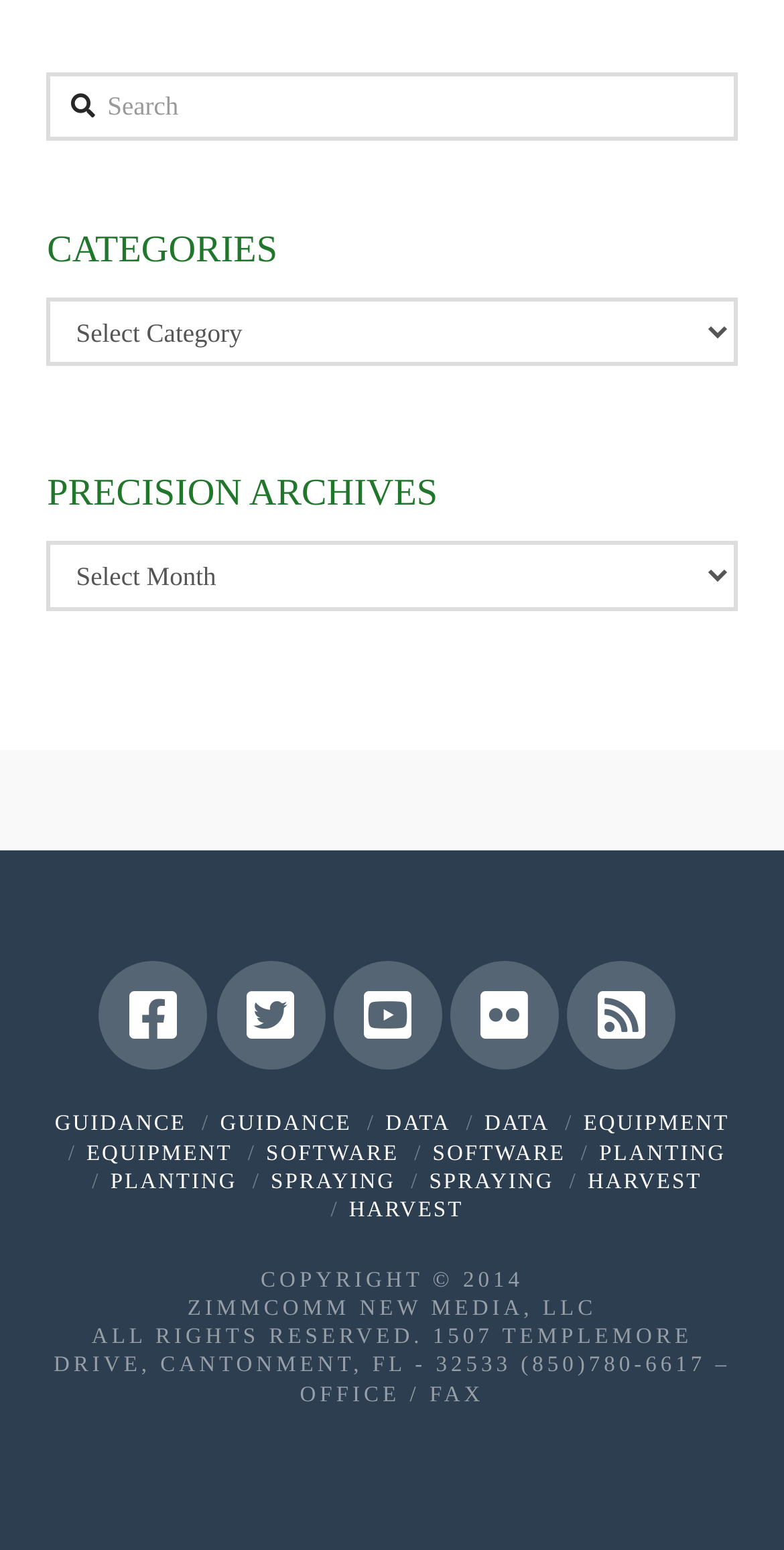Provide the bounding box coordinates of the area you need to click to execute the following instruction: "Visit Facebook".

[0.126, 0.62, 0.265, 0.691]